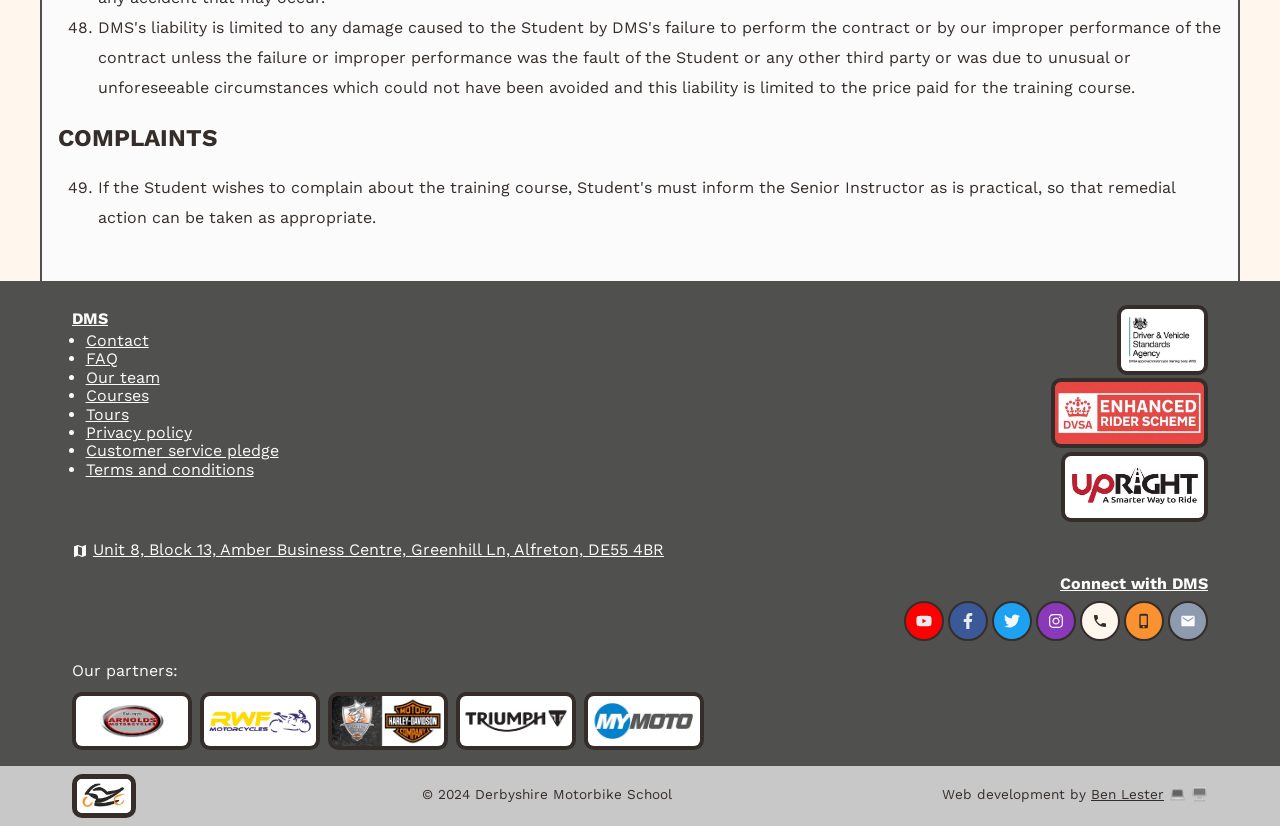Locate the bounding box coordinates of the clickable region to complete the following instruction: "Click on Contact."

[0.067, 0.401, 0.116, 0.424]